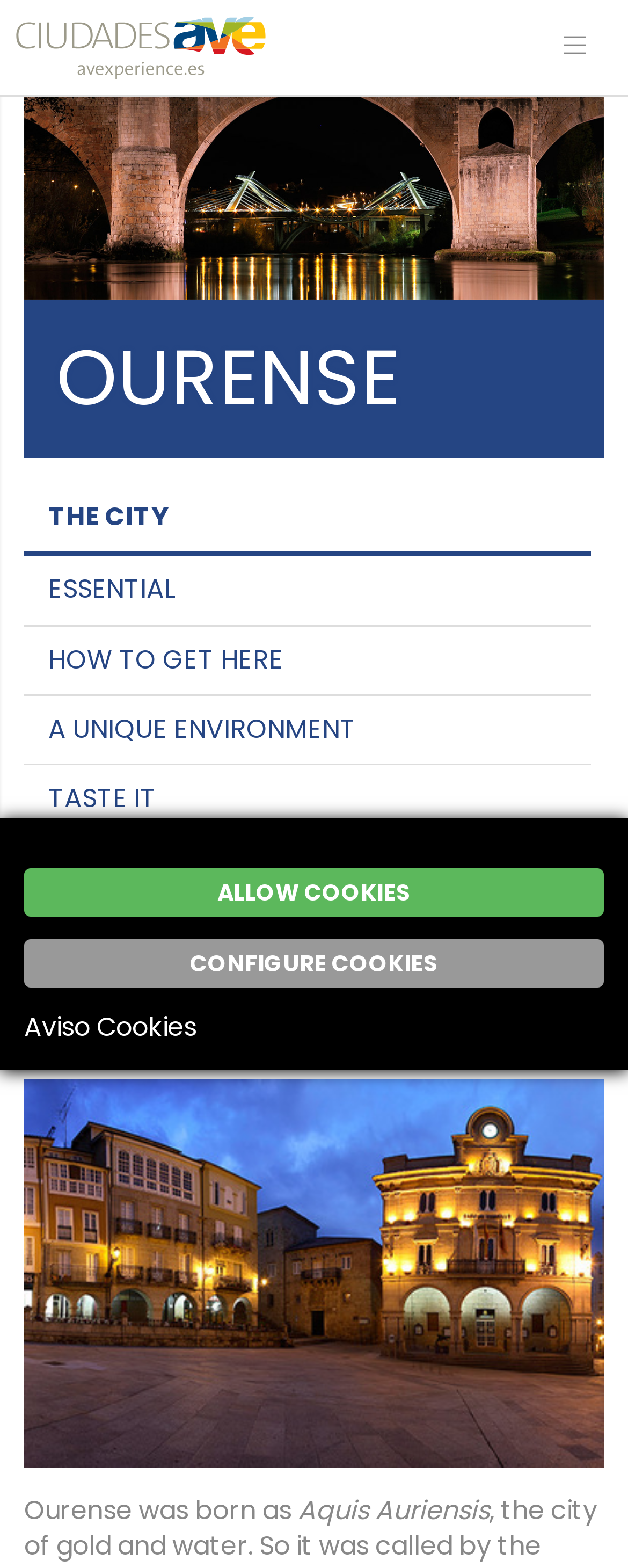Please find the bounding box for the following UI element description. Provide the coordinates in (top-left x, top-left y, bottom-right x, bottom-right y) format, with values between 0 and 1: Aviso Cookies

[0.038, 0.643, 0.313, 0.666]